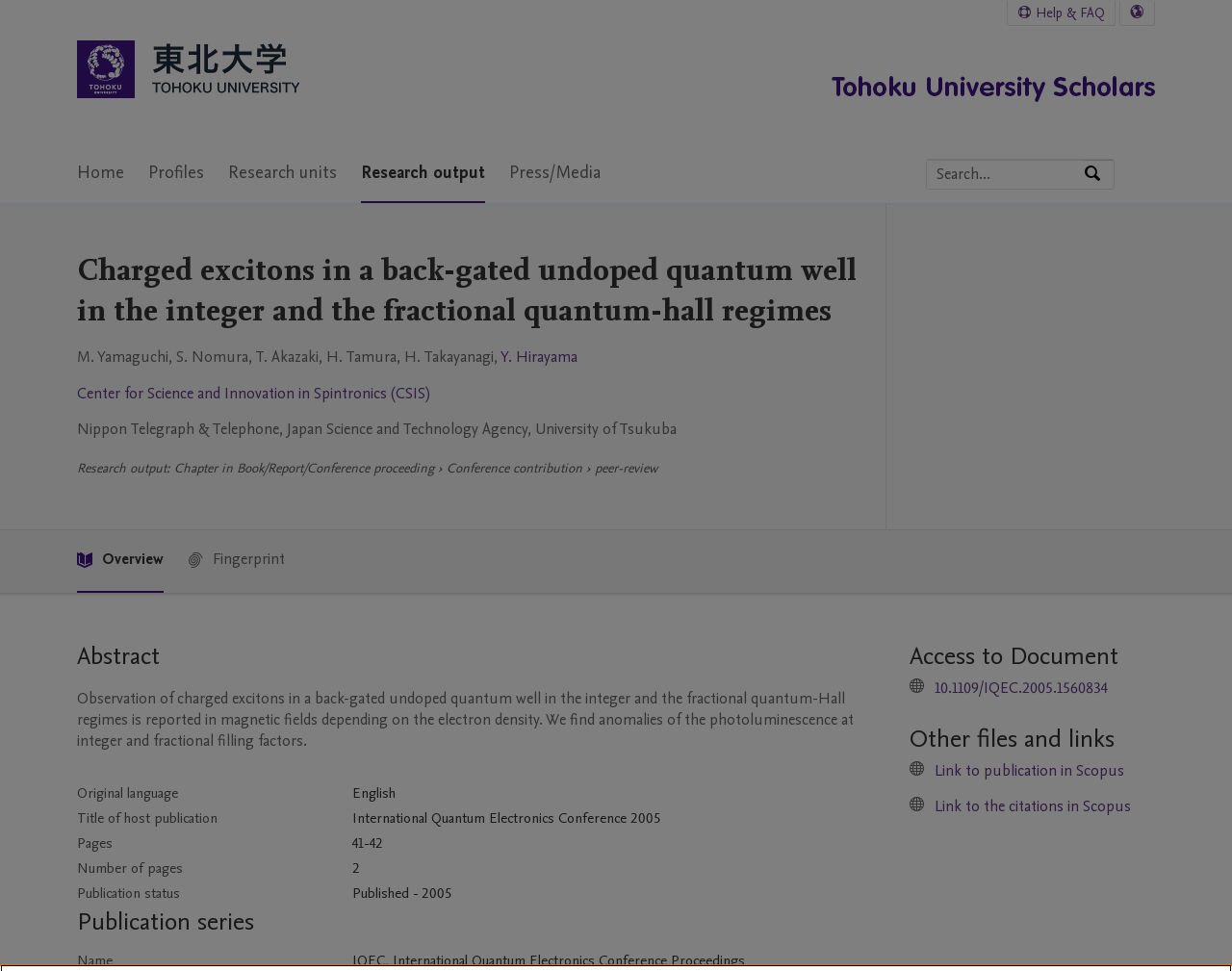Find the bounding box coordinates of the element I should click to carry out the following instruction: "View publication metrics".

[0.719, 0.208, 0.93, 0.545]